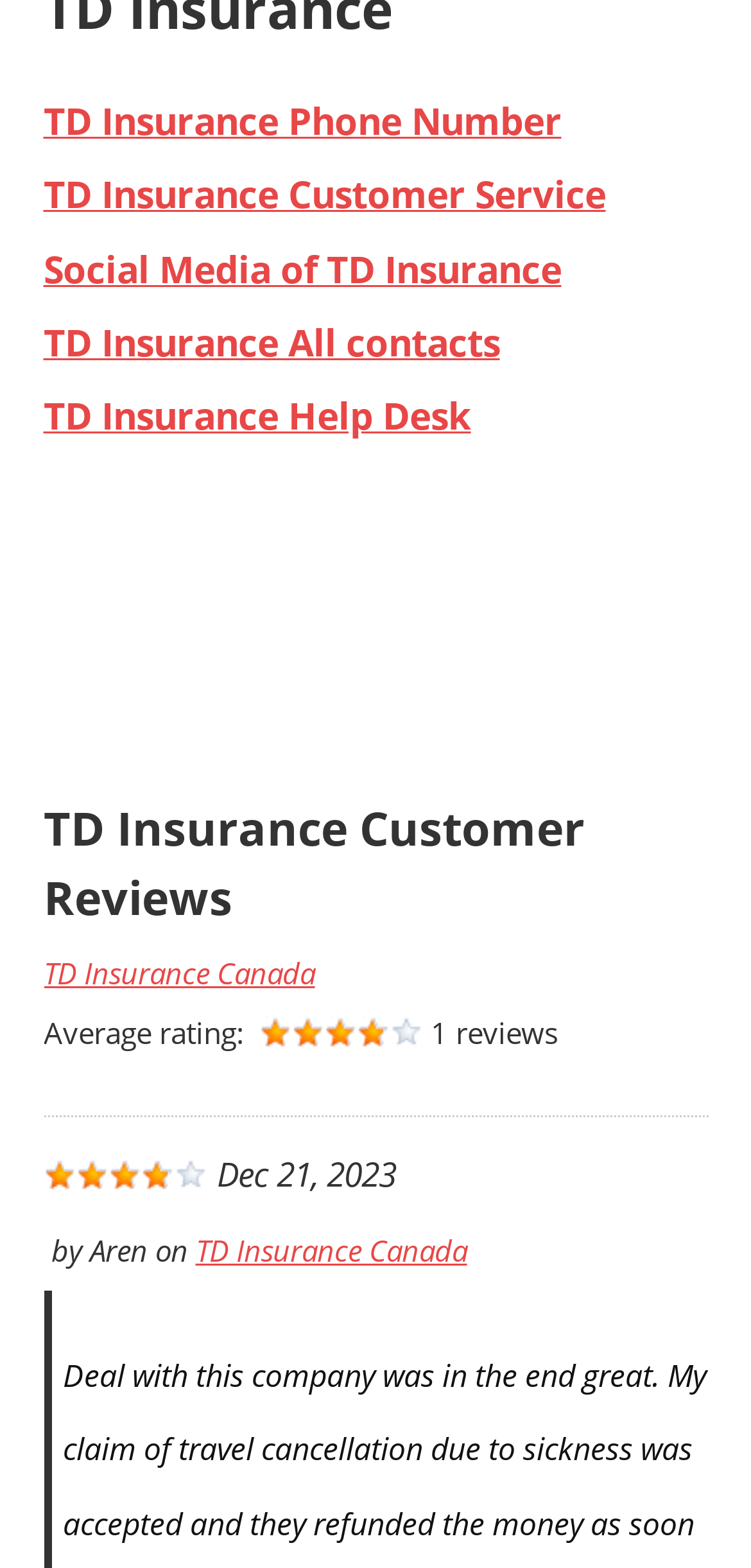Use a single word or phrase to answer the question:
Who wrote the latest review?

Aren